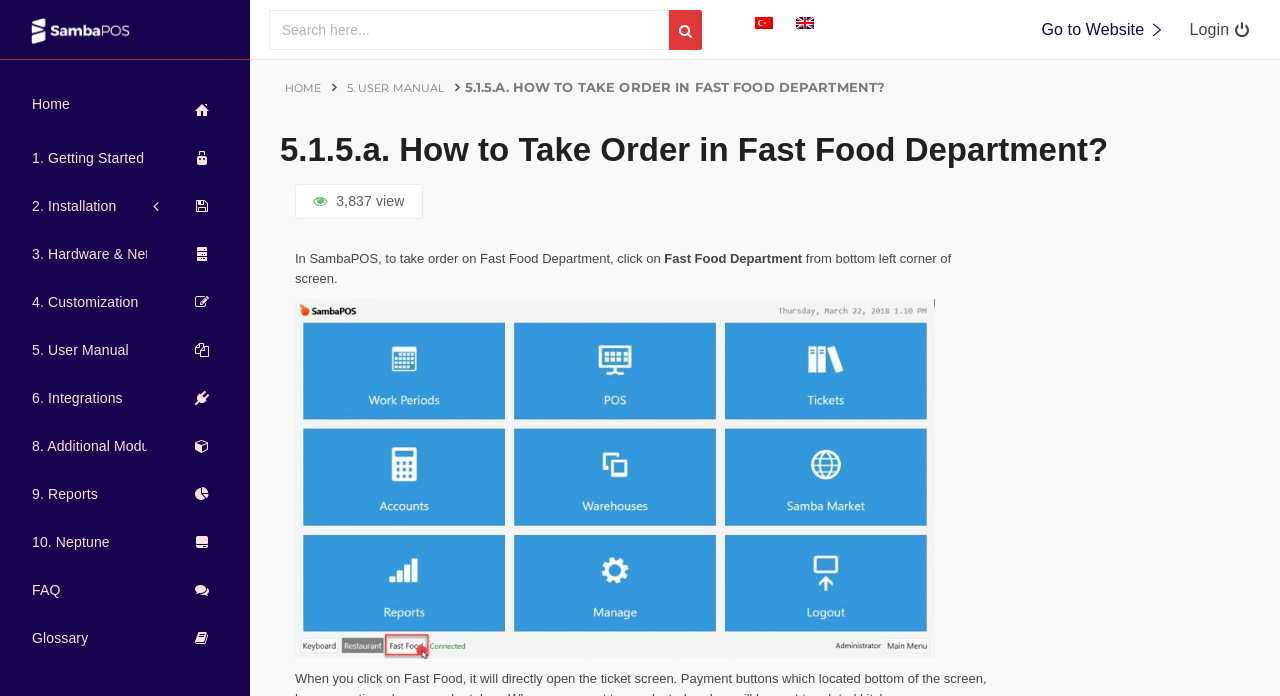Please locate the UI element described by "16" and provide its bounding box coordinates.

None